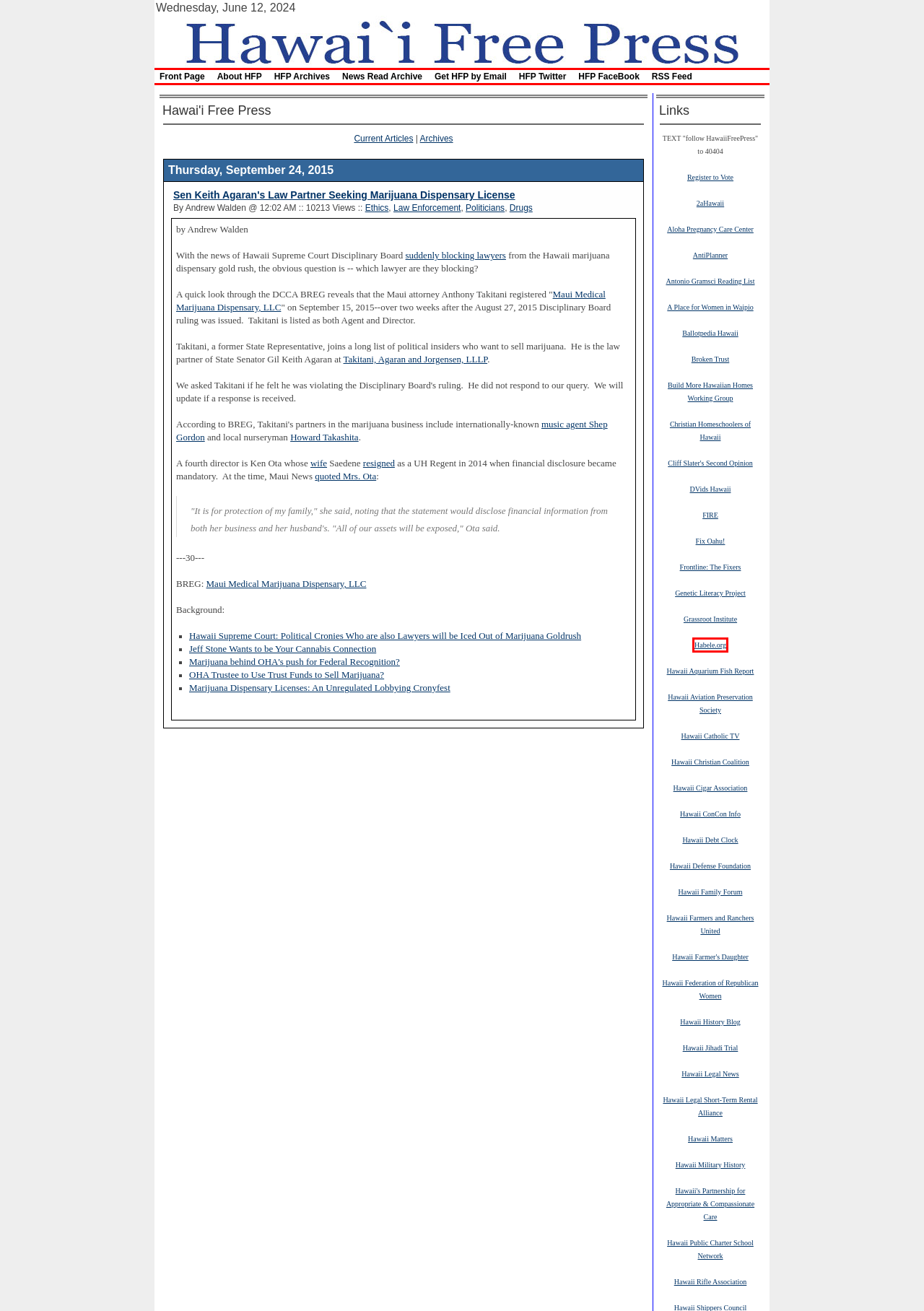Review the screenshot of a webpage that includes a red bounding box. Choose the webpage description that best matches the new webpage displayed after clicking the element within the bounding box. Here are the candidates:
A. Hawaii Catholic Television – Living Faith
B. HILSTRA
C. Marijuana behind OHA's push for Federal Recognition? > Hawaii Free Press
D. Takitani Agaran Jorgensen & Wildman LLLP
E. Hawaii Business Express | BREG DCCA
F. Articles Main
G. Habele Outer Islands Education Fund
H. Antonio Gramsci Reading List > Hawaii Free Press

G